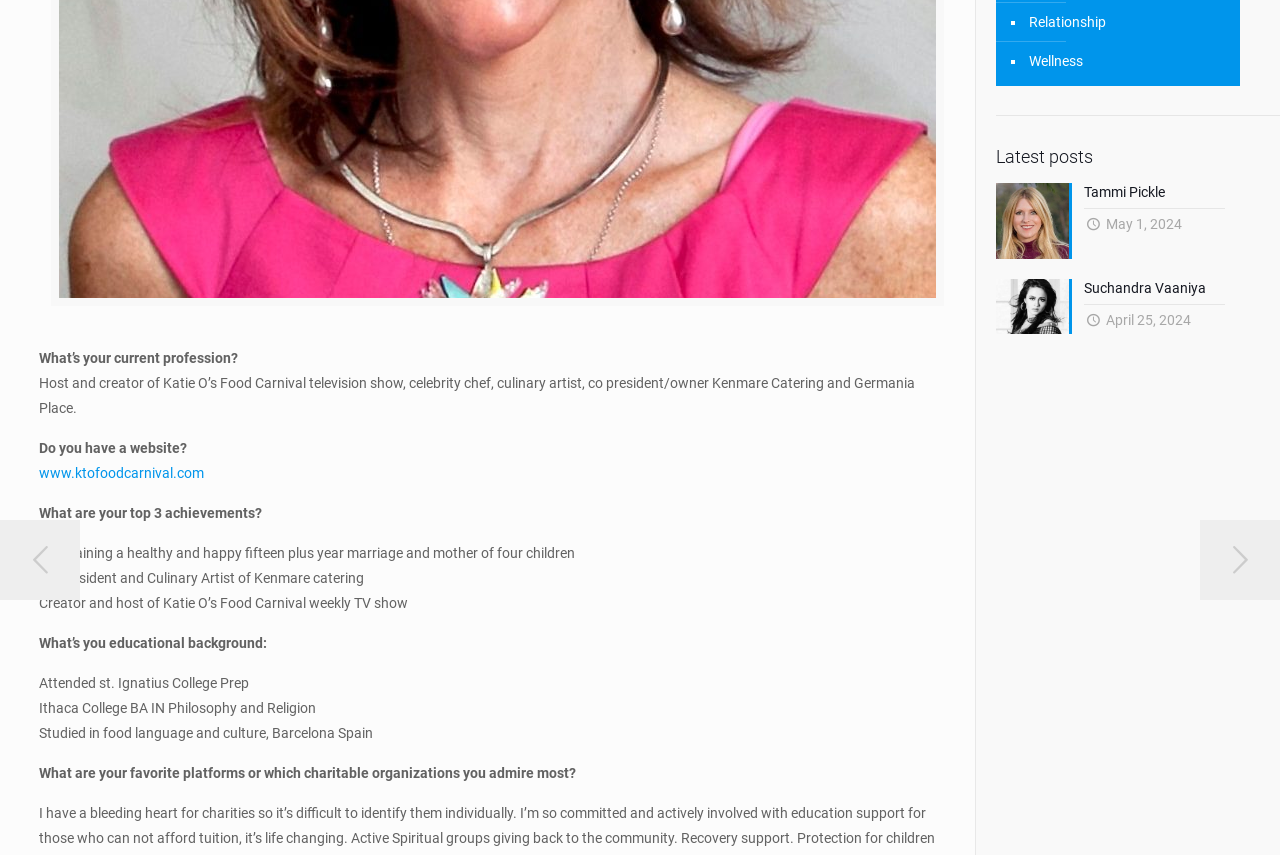For the following element description, predict the bounding box coordinates in the format (top-left x, top-left y, bottom-right x, bottom-right y). All values should be floating point numbers between 0 and 1. Description: 0Suchandra VaaniyaApril 25, 2024

[0.778, 0.323, 0.969, 0.405]